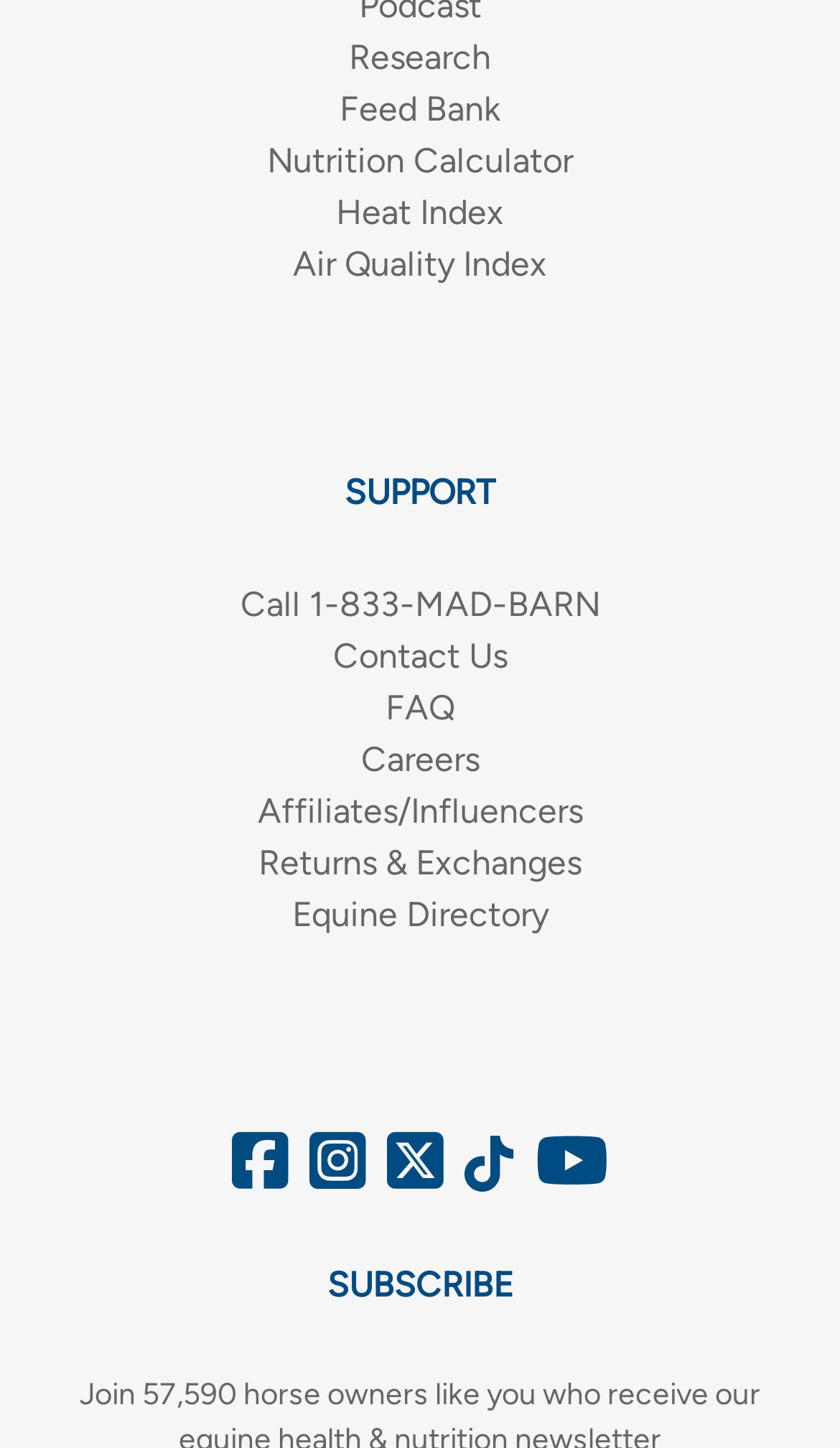Locate the bounding box coordinates of the item that should be clicked to fulfill the instruction: "Contact Us".

[0.077, 0.436, 0.923, 0.472]